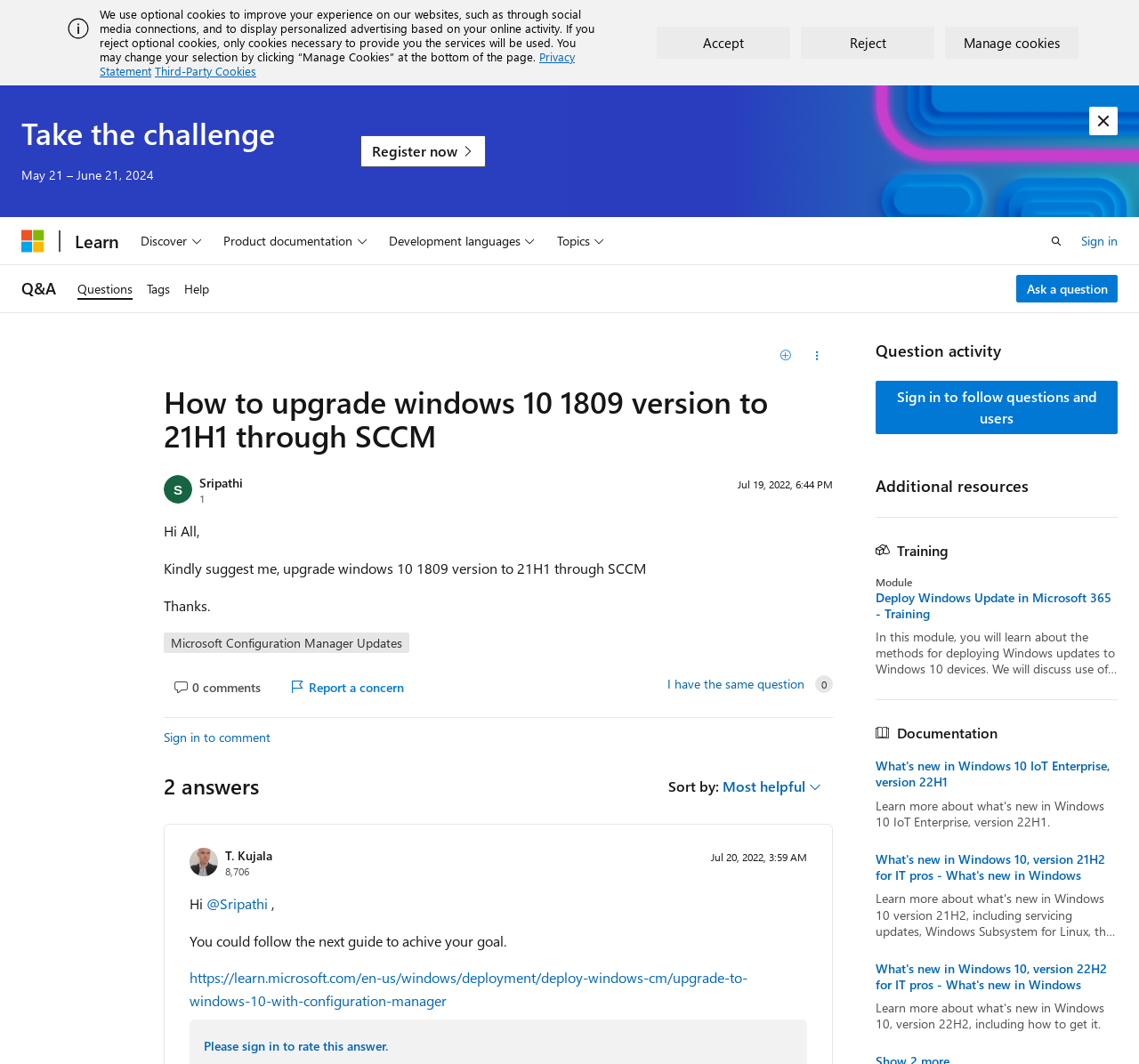Given the description "Dismiss alert", determine the bounding box of the corresponding UI element.

[0.956, 0.1, 0.981, 0.127]